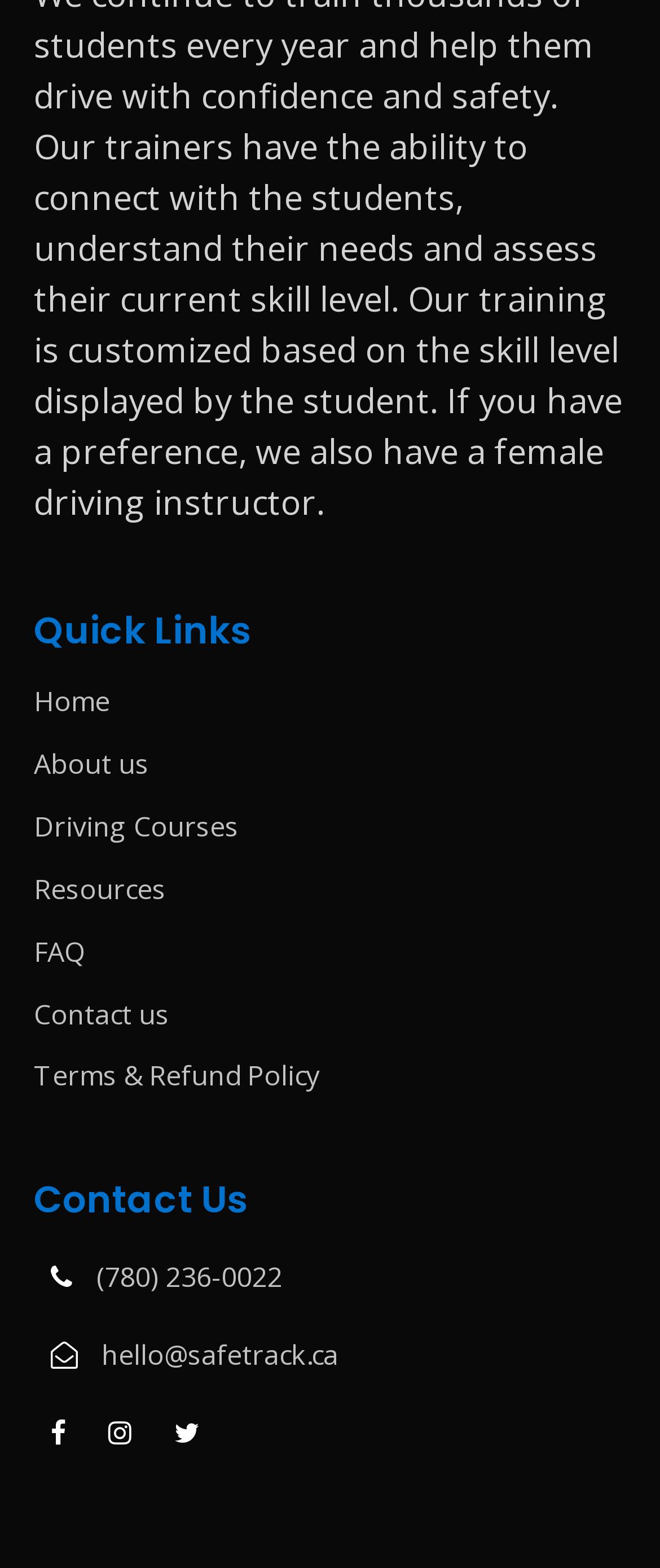What is the email address to contact?
Give a one-word or short phrase answer based on the image.

hello@safetrack.ca